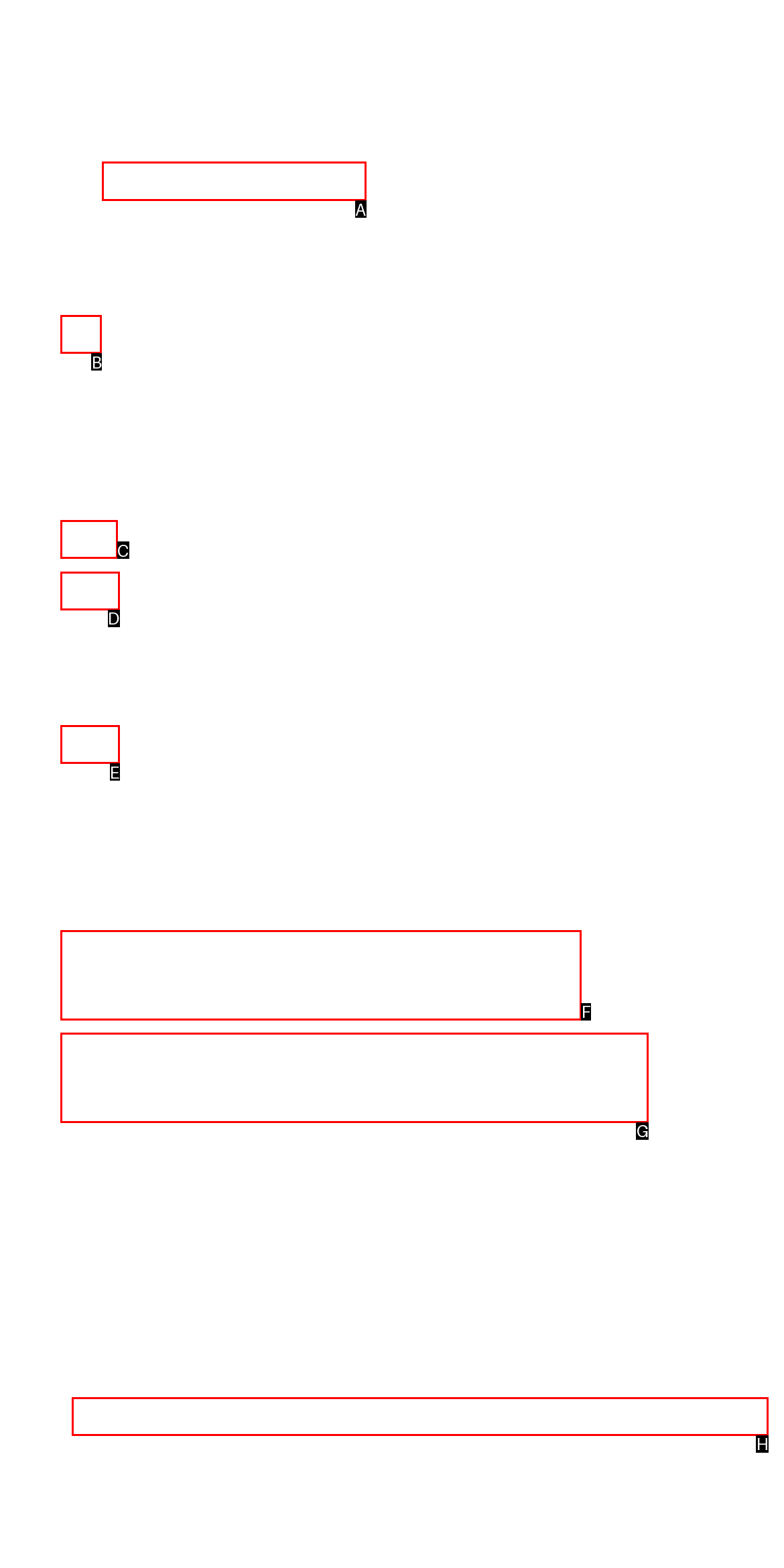Determine which option you need to click to execute the following task: search. Provide your answer as a single letter.

None